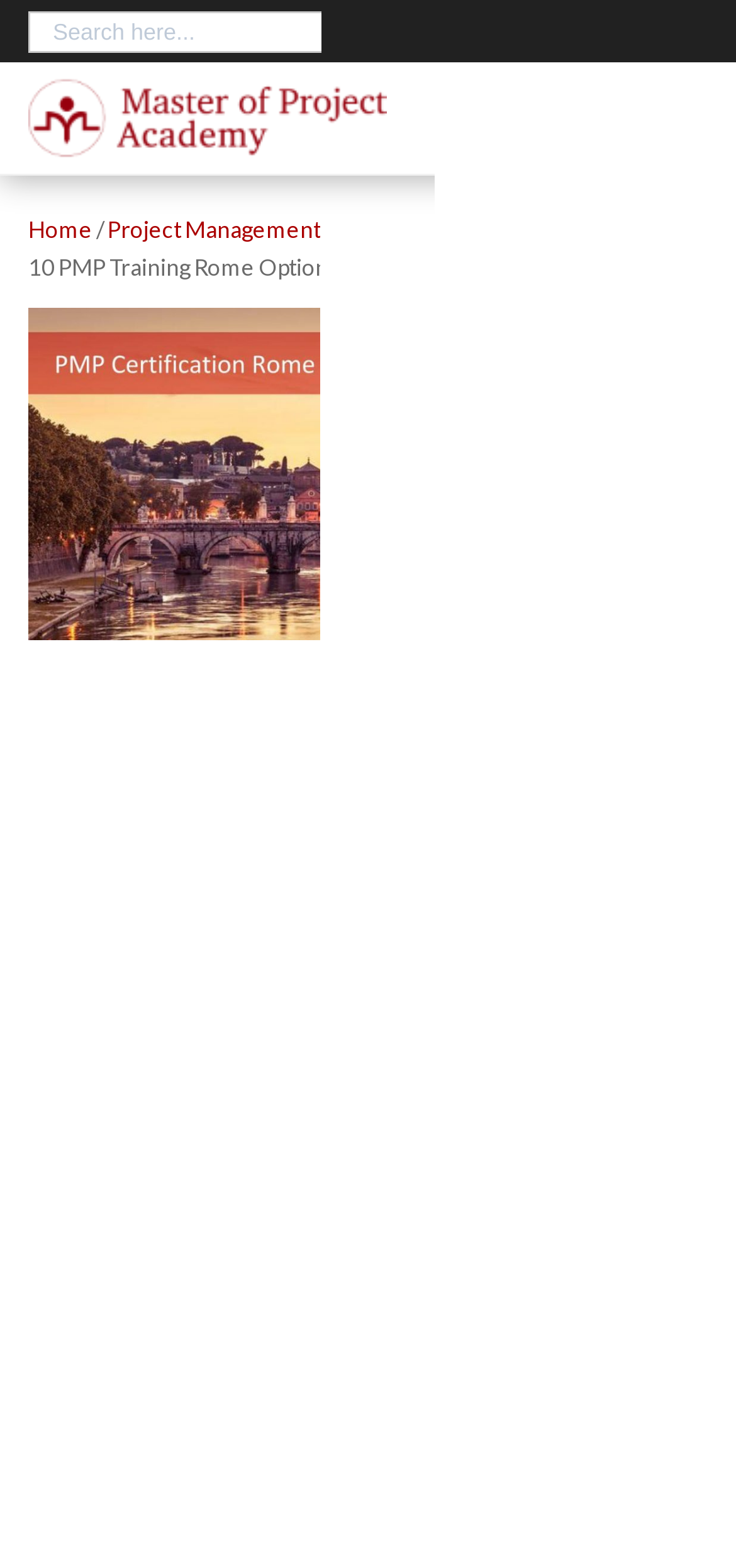What is the name of the blog mentioned on the webpage?
Refer to the image and provide a one-word or short phrase answer.

Master of Project Academy Blog